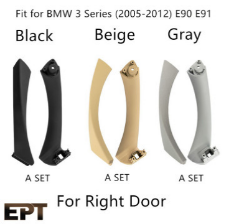How many color options are available for the door handles?
From the details in the image, provide a complete and detailed answer to the question.

The image showcases three distinct color options for the door handles, which are Black, Beige, and Gray, each labeled as a complete set.